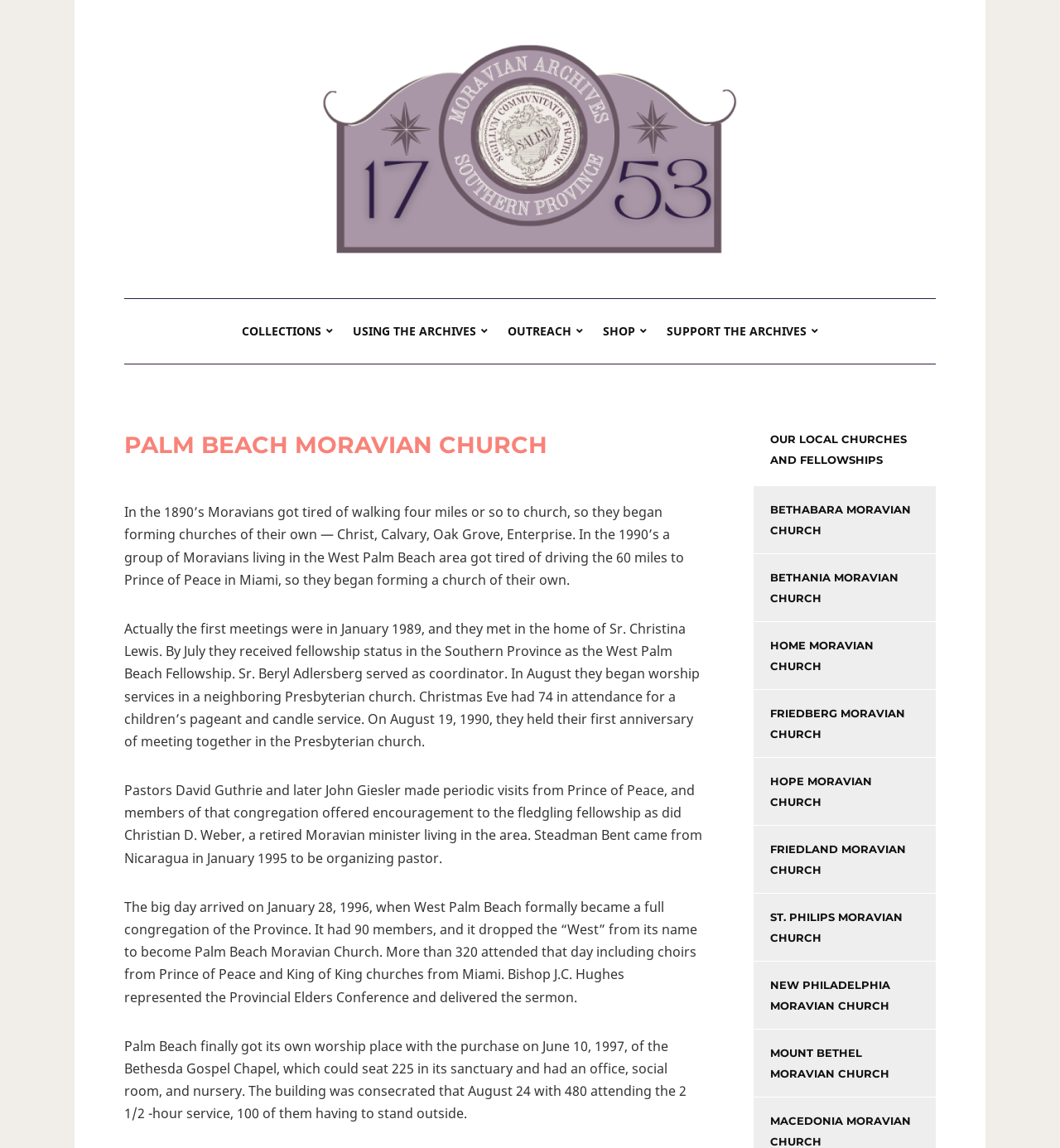Determine the bounding box coordinates of the clickable region to follow the instruction: "View COLLECTIONS".

[0.227, 0.271, 0.316, 0.306]